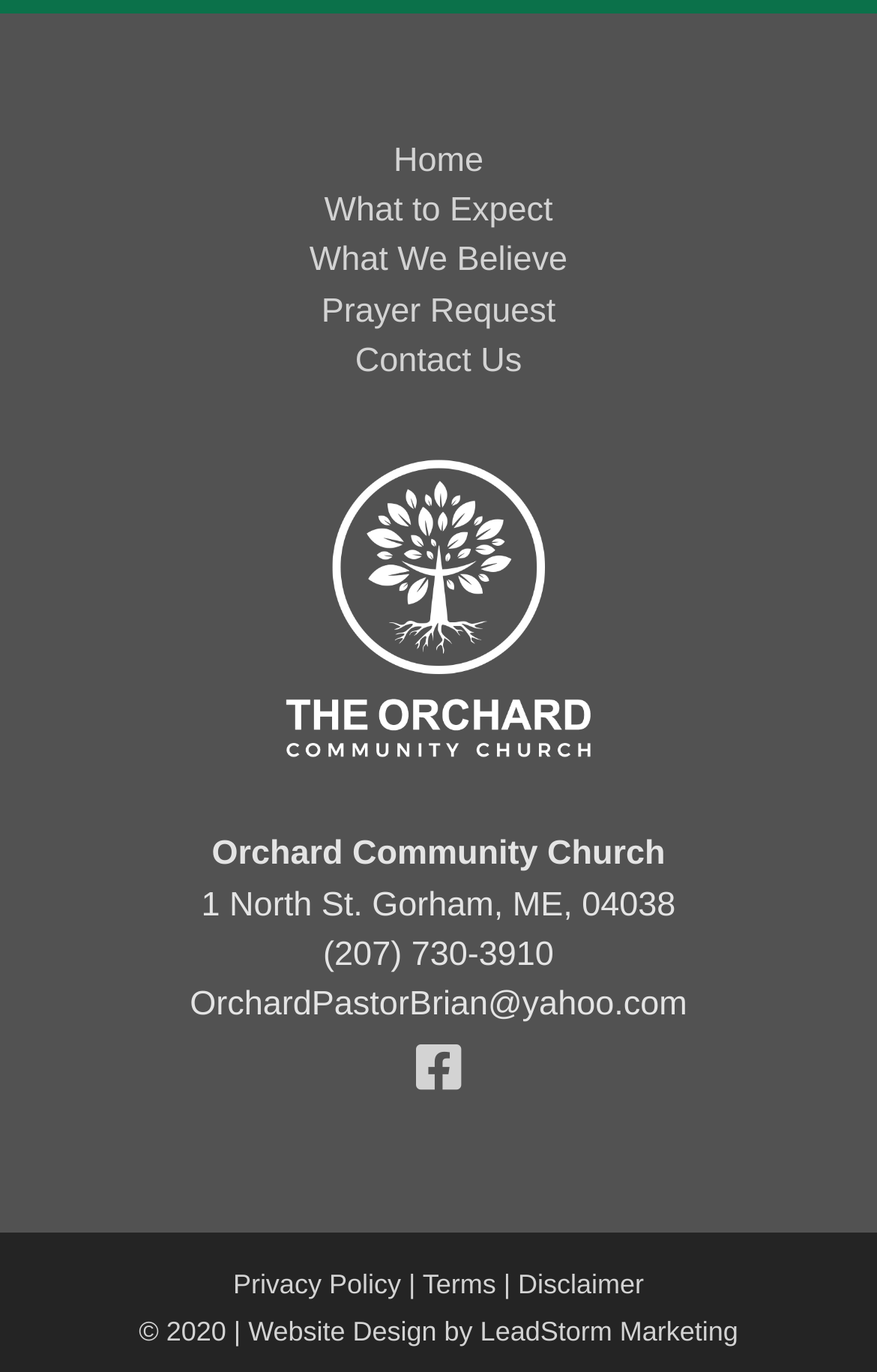Please locate the bounding box coordinates of the element's region that needs to be clicked to follow the instruction: "Contact the church via email". The bounding box coordinates should be provided as four float numbers between 0 and 1, i.e., [left, top, right, bottom].

[0.216, 0.718, 0.784, 0.746]